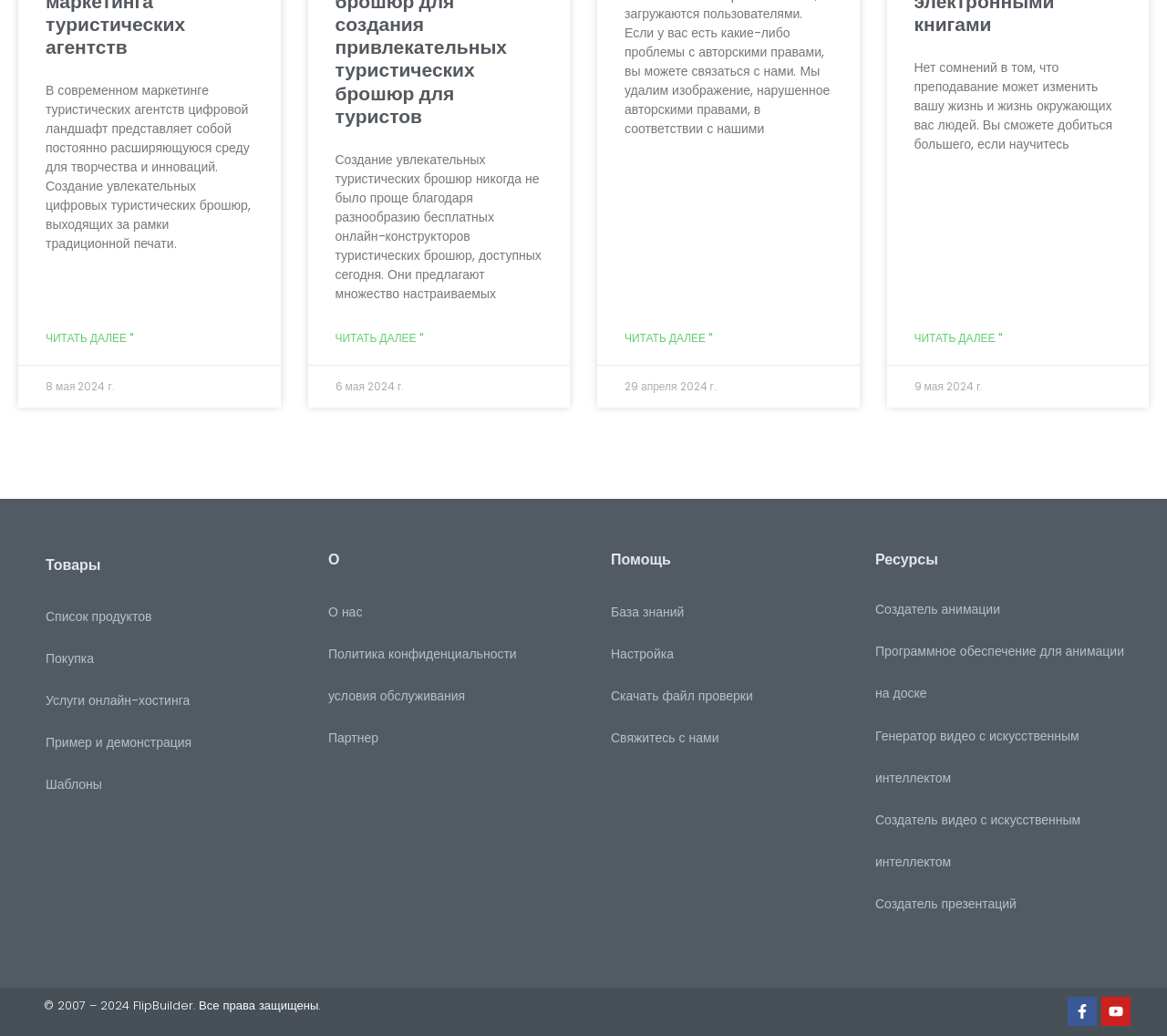Answer in one word or a short phrase: 
What is the topic of the first article?

Digital Travel Brochure